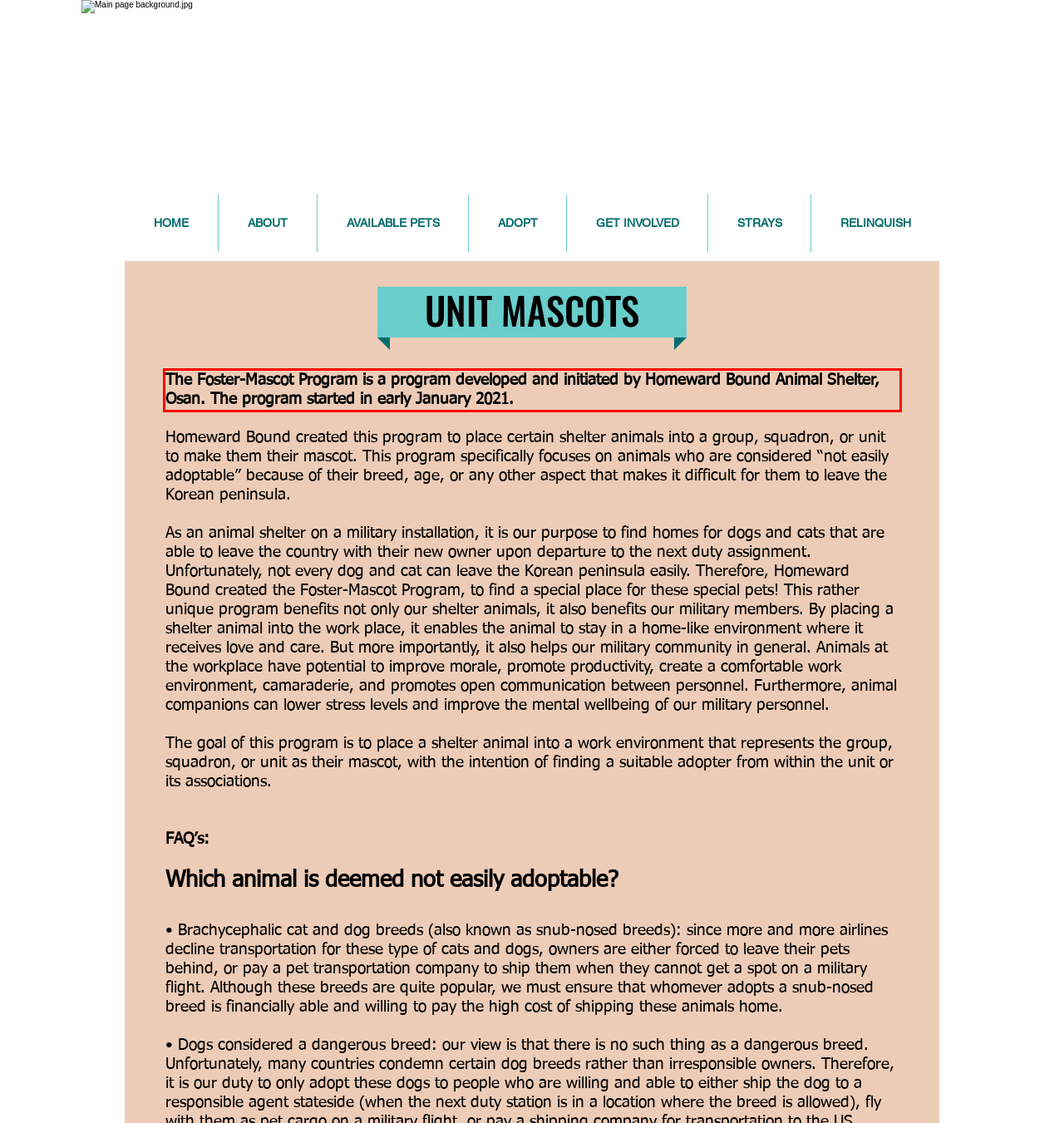You have a screenshot of a webpage with a red bounding box. Use OCR to generate the text contained within this red rectangle.

The Foster-Mascot Program is a program developed and initiated by Homeward Bound Animal Shelter, Osan. The program started in early January 2021.